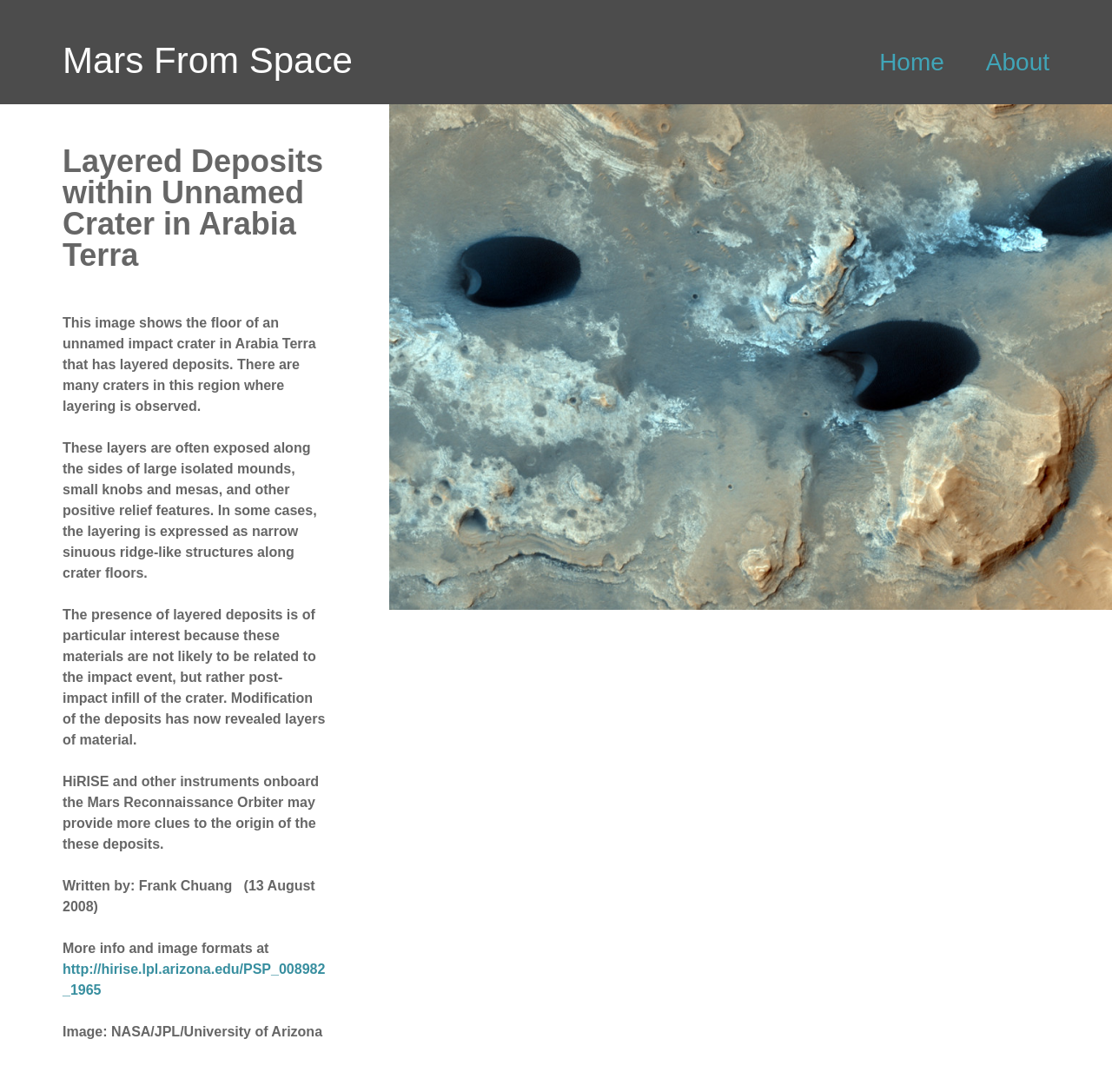What is the shape of the structures along crater floors?
Based on the image, answer the question with a single word or brief phrase.

Narrow sinuous ridge-like